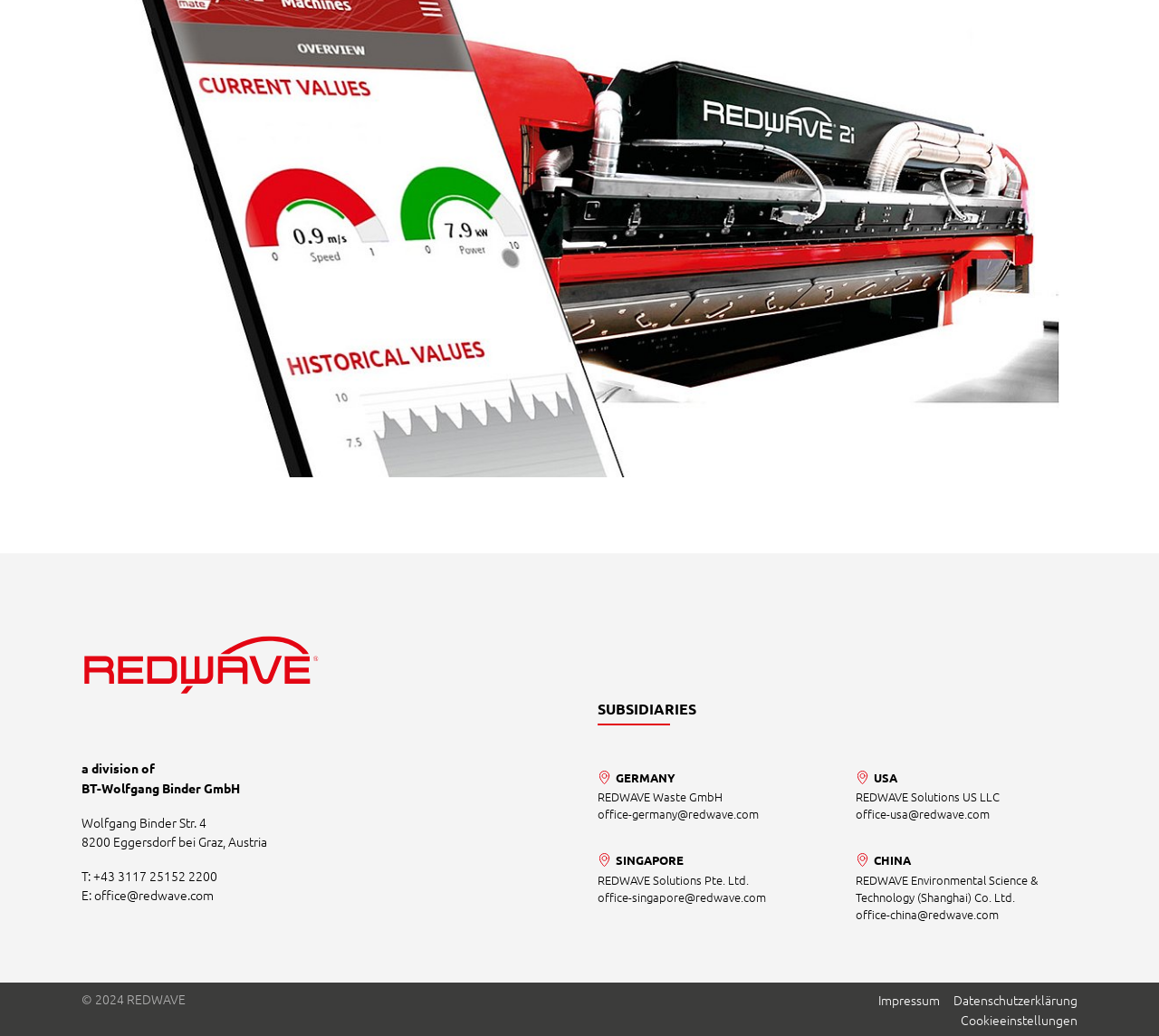Predict the bounding box coordinates for the UI element described as: "+43 3117 25152 2200". The coordinates should be four float numbers between 0 and 1, presented as [left, top, right, bottom].

[0.08, 0.836, 0.188, 0.854]